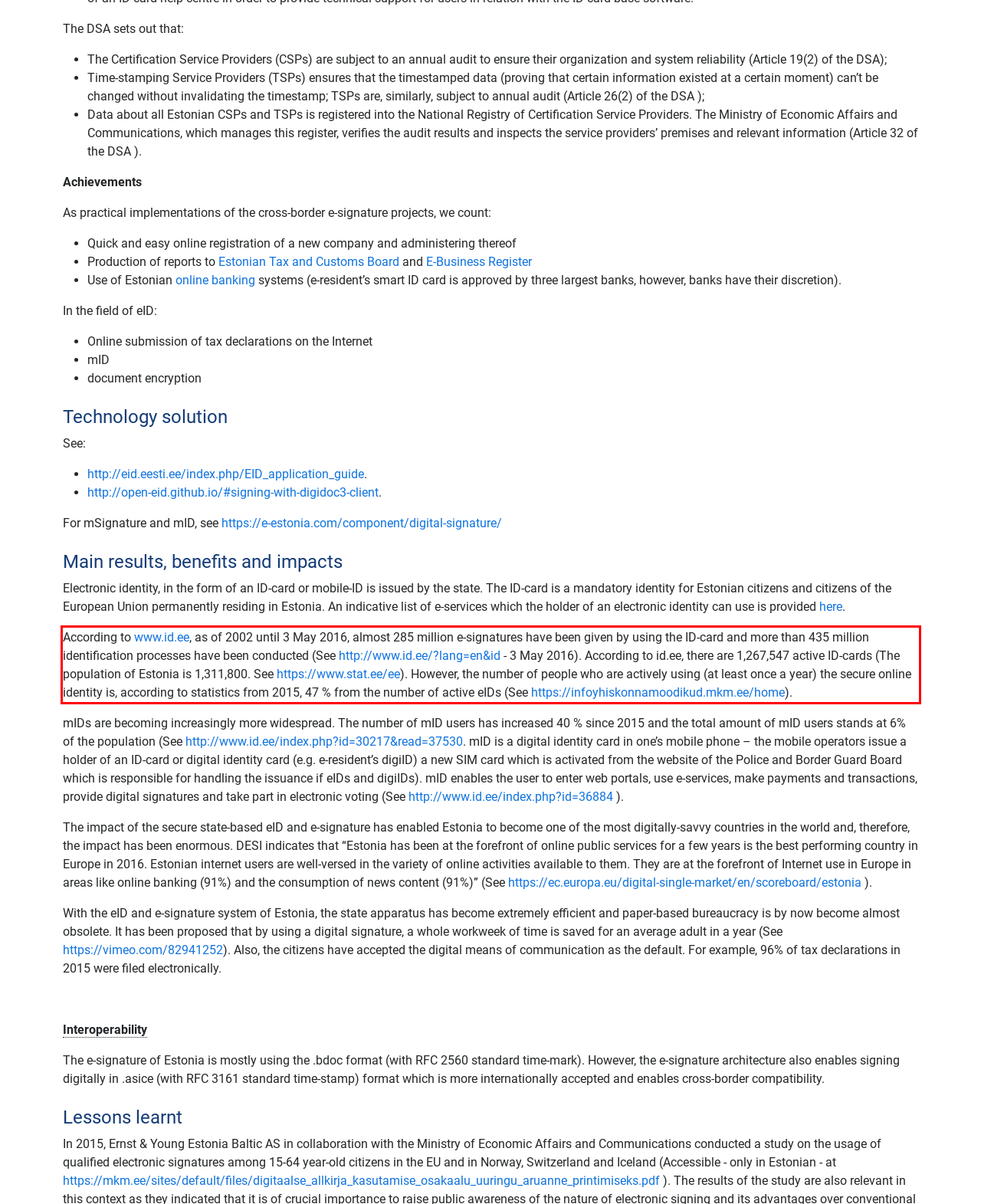Examine the screenshot of the webpage, locate the red bounding box, and generate the text contained within it.

According to www.id.ee, as of 2002 until 3 May 2016, almost 285 million e-signatures have been given by using the ID-card and more than 435 million identification processes have been conducted (See http://www.id.ee/?lang=en&id - 3 May 2016). According to id.ee, there are 1,267,547 active ID-cards (The population of Estonia is 1,311,800. See https://www.stat.ee/ee). However, the number of people who are actively using (at least once a year) the secure online identity is, according to statistics from 2015, 47 % from the number of active eIDs (See https://infoyhiskonnamoodikud.mkm.ee/home).